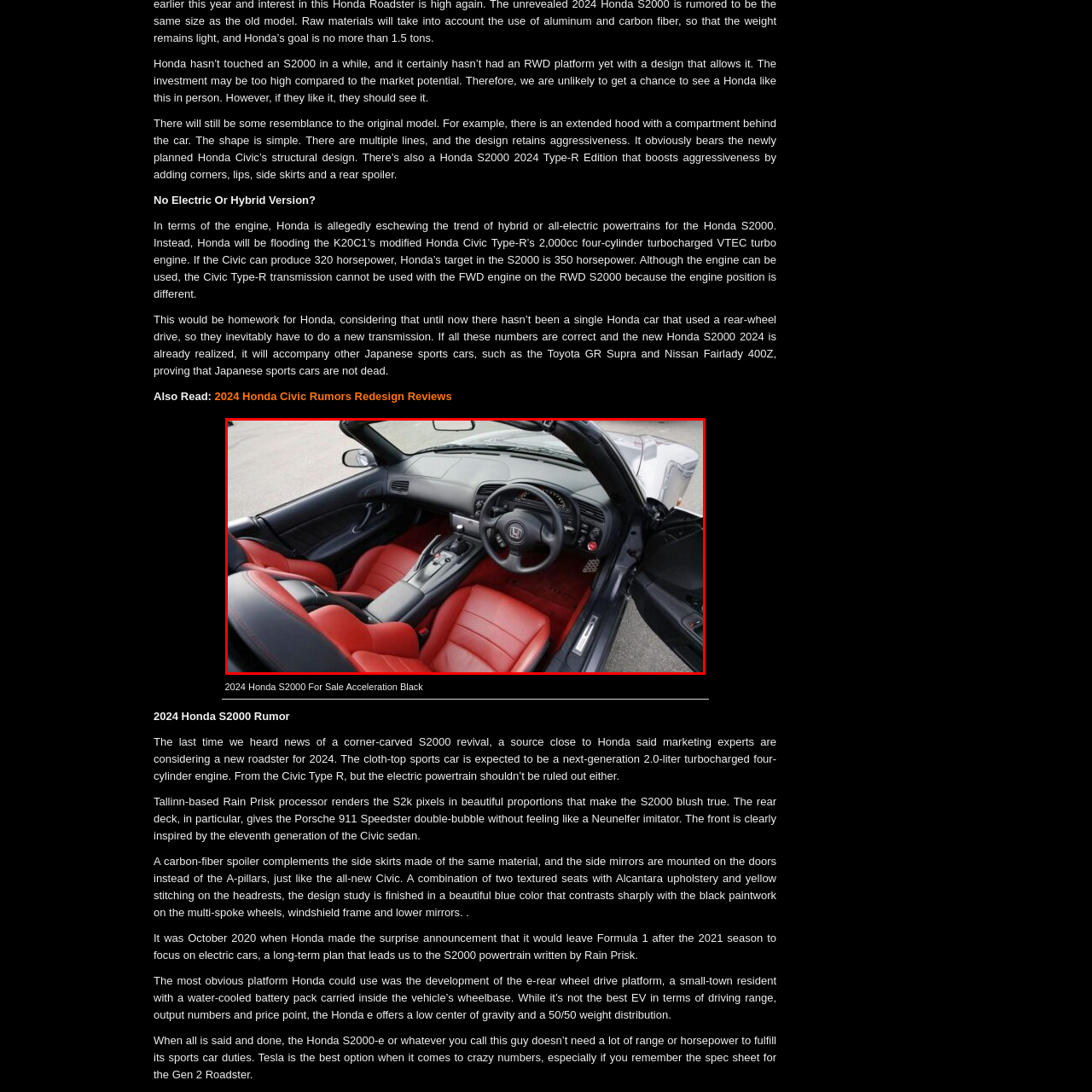What type of driving experience does the open-top design provide?
Please carefully analyze the image highlighted by the red bounding box and give a thorough response based on the visual information contained within that section.

The caption states that the open-top design allows for an exhilarating driving experience, emphasizing the car's sporty nature and inviting the driver to enjoy the thrill of the road.